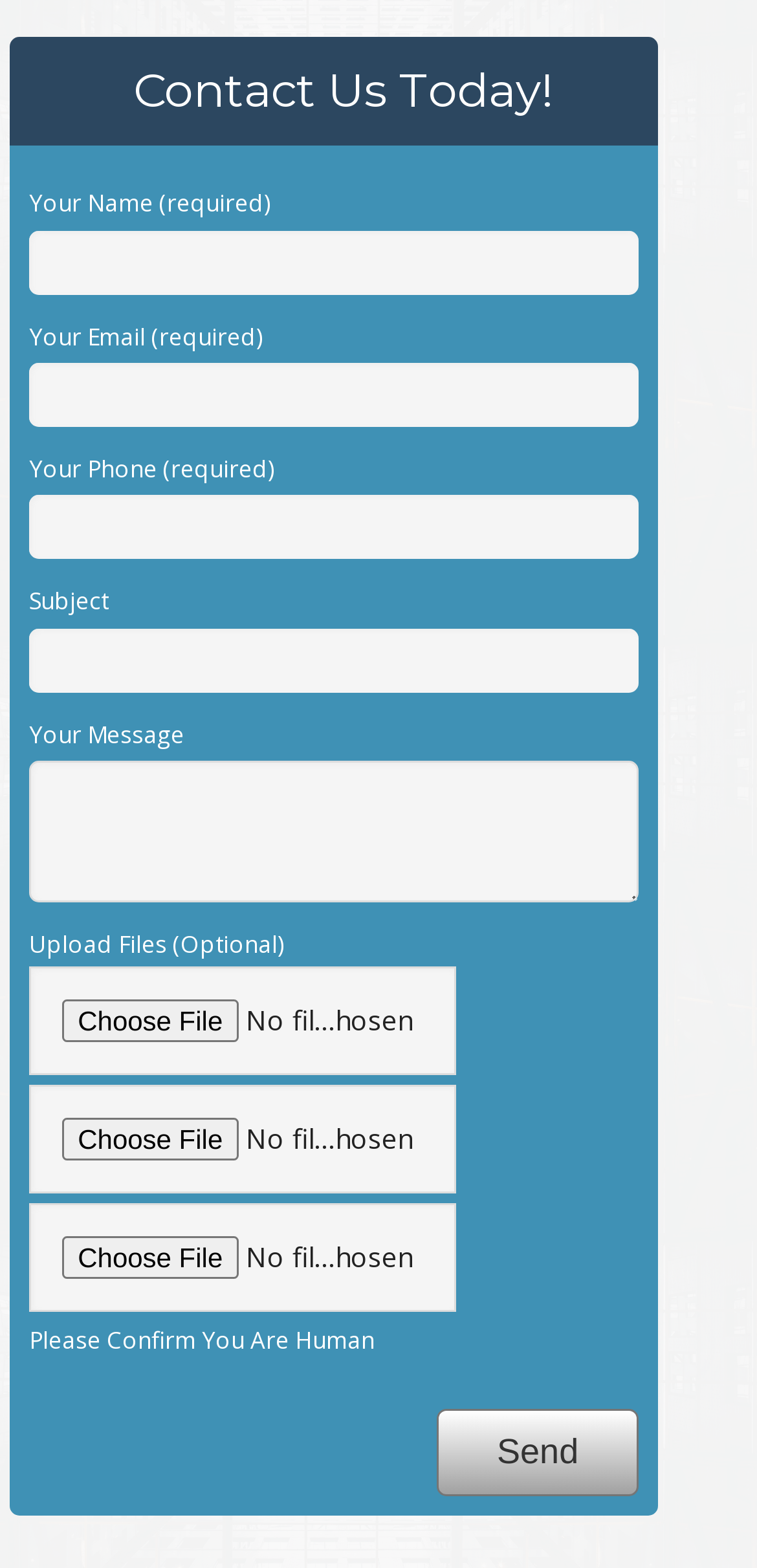Locate the bounding box coordinates of the clickable part needed for the task: "Enter your name".

[0.039, 0.147, 0.844, 0.188]